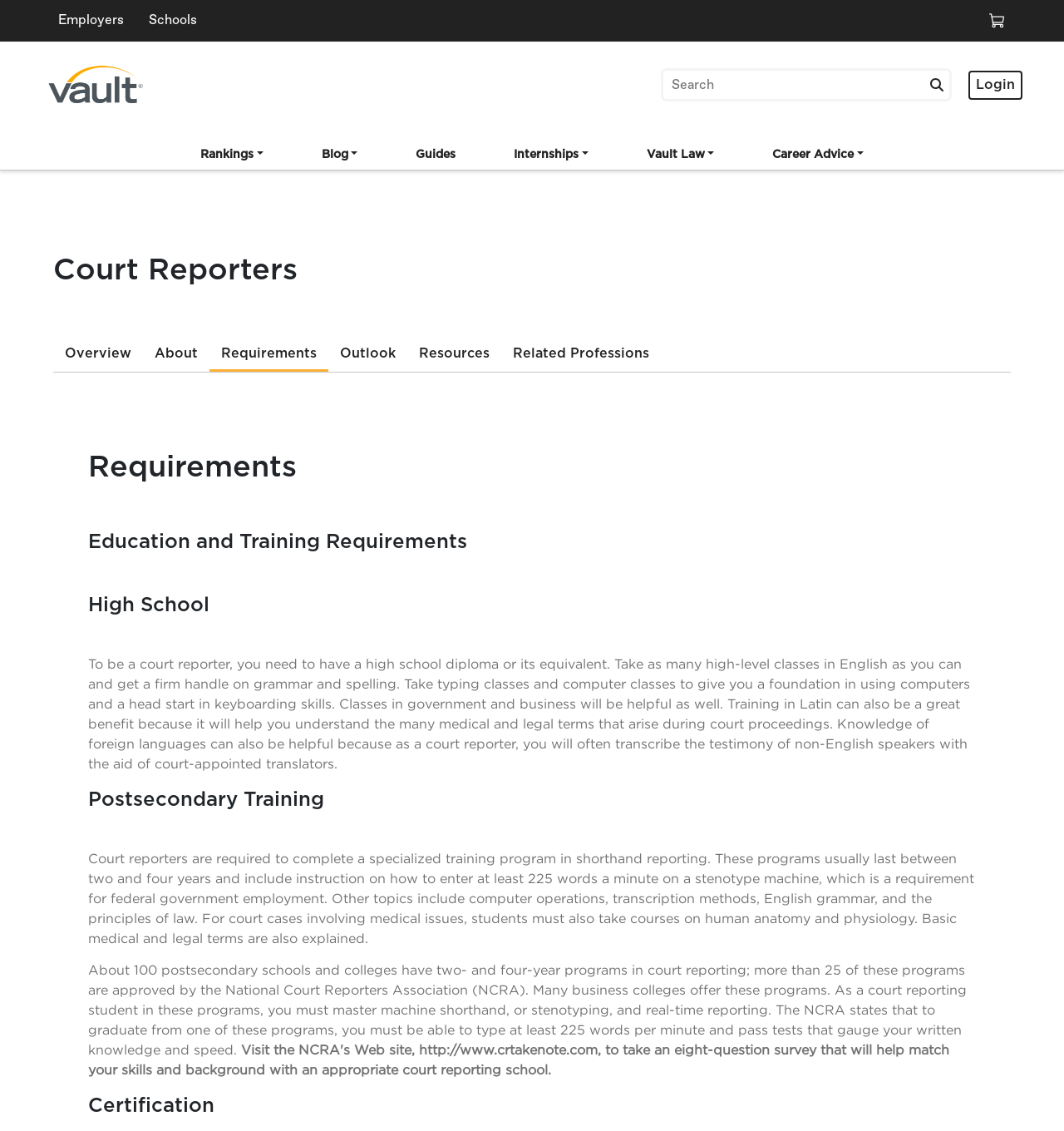Describe all the key features of the webpage in detail.

This webpage is about the requirements to become a court reporter. At the top, there are several links, including "Employers", "Schools", and a logo. Below the logo, there is a search bar and a login button. 

On the left side, there is a tab list with multiple tabs, including "Rankings", "Blog", "Guides", "Internships", "Vault Law", and "Career Advice". 

The main content of the page is divided into sections, starting with a heading "Court Reporters" followed by a tab list with tabs "Overview", "About", "Requirements", "Outlook", "Resources", and "Related Professions". The "Requirements" tab is currently selected.

Below the tab list, there is a section about the requirements to become a court reporter, which includes a heading "Requirements" and several subheadings, such as "Education and Training Requirements", "High School", "Postsecondary Training", and "Certification". 

The "High School" section explains the necessary high school courses and skills, such as English, typing, and computer classes, as well as knowledge of foreign languages and Latin. 

The "Postsecondary Training" section describes the specialized training programs in shorthand reporting, which typically last between two and four years and cover topics like stenotype machine operation, transcription methods, and medical and legal terms. 

There are also several paragraphs of text providing more detailed information about the training programs and certification requirements.